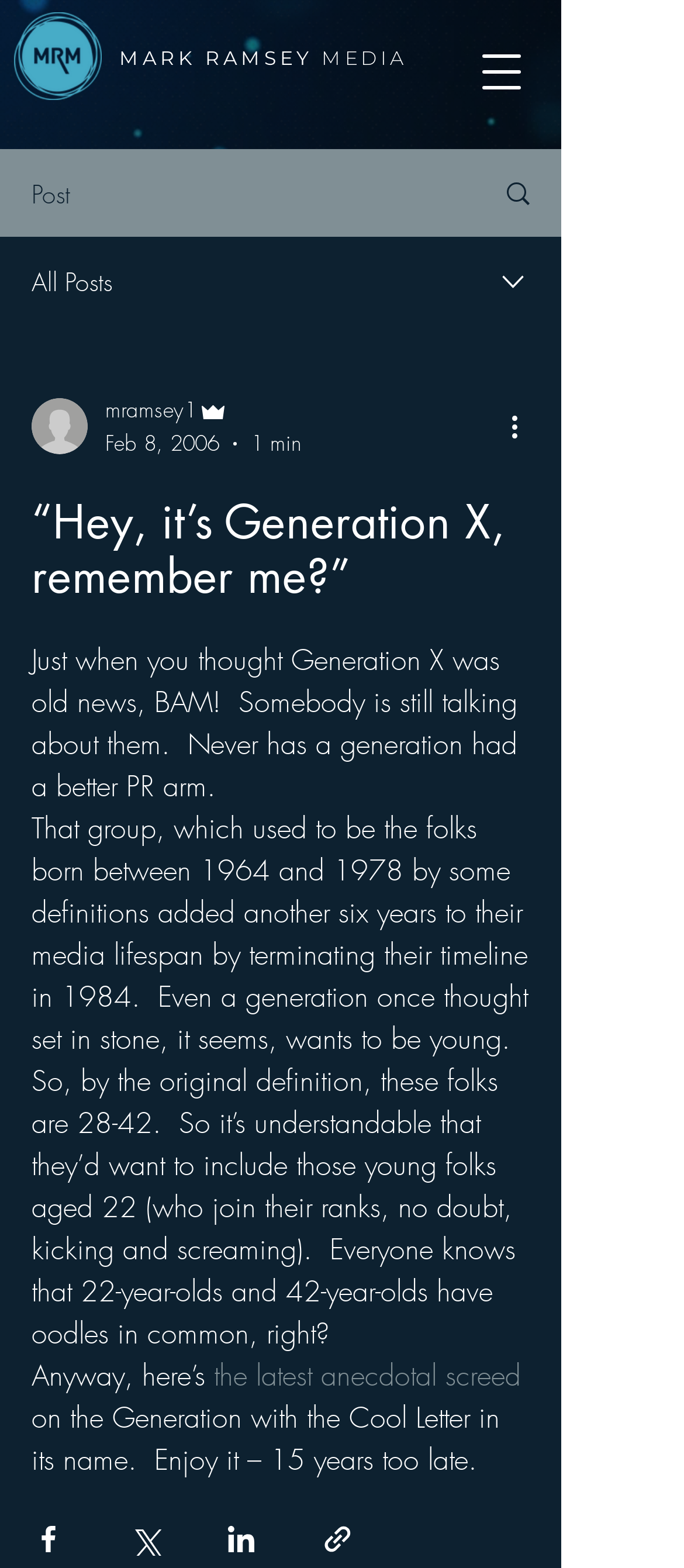Locate the bounding box coordinates of the area to click to fulfill this instruction: "Share via Facebook". The bounding box should be presented as four float numbers between 0 and 1, in the order [left, top, right, bottom].

[0.046, 0.971, 0.095, 0.993]